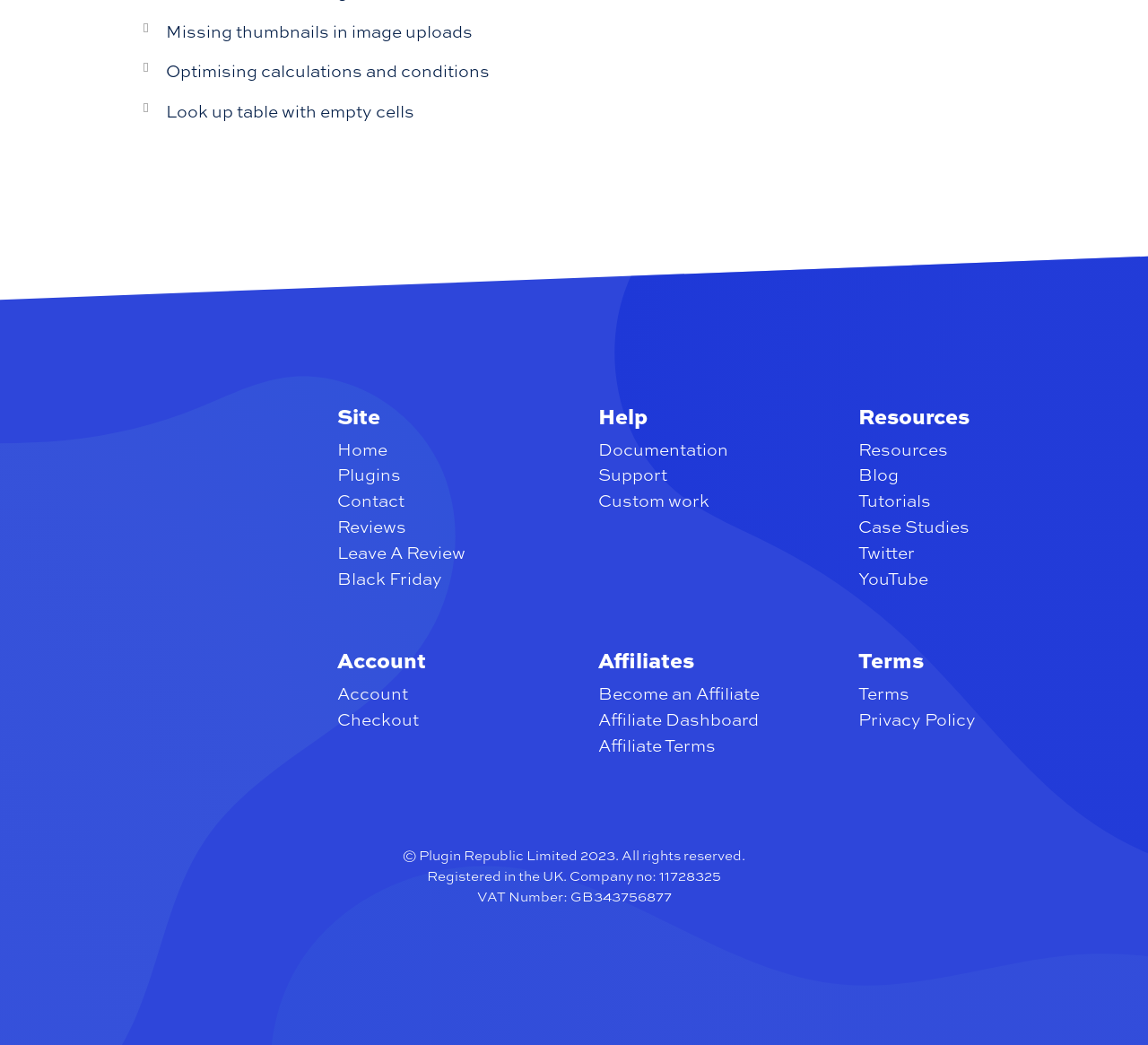What is the first link in the 'Site' section?
Based on the image, respond with a single word or phrase.

Home